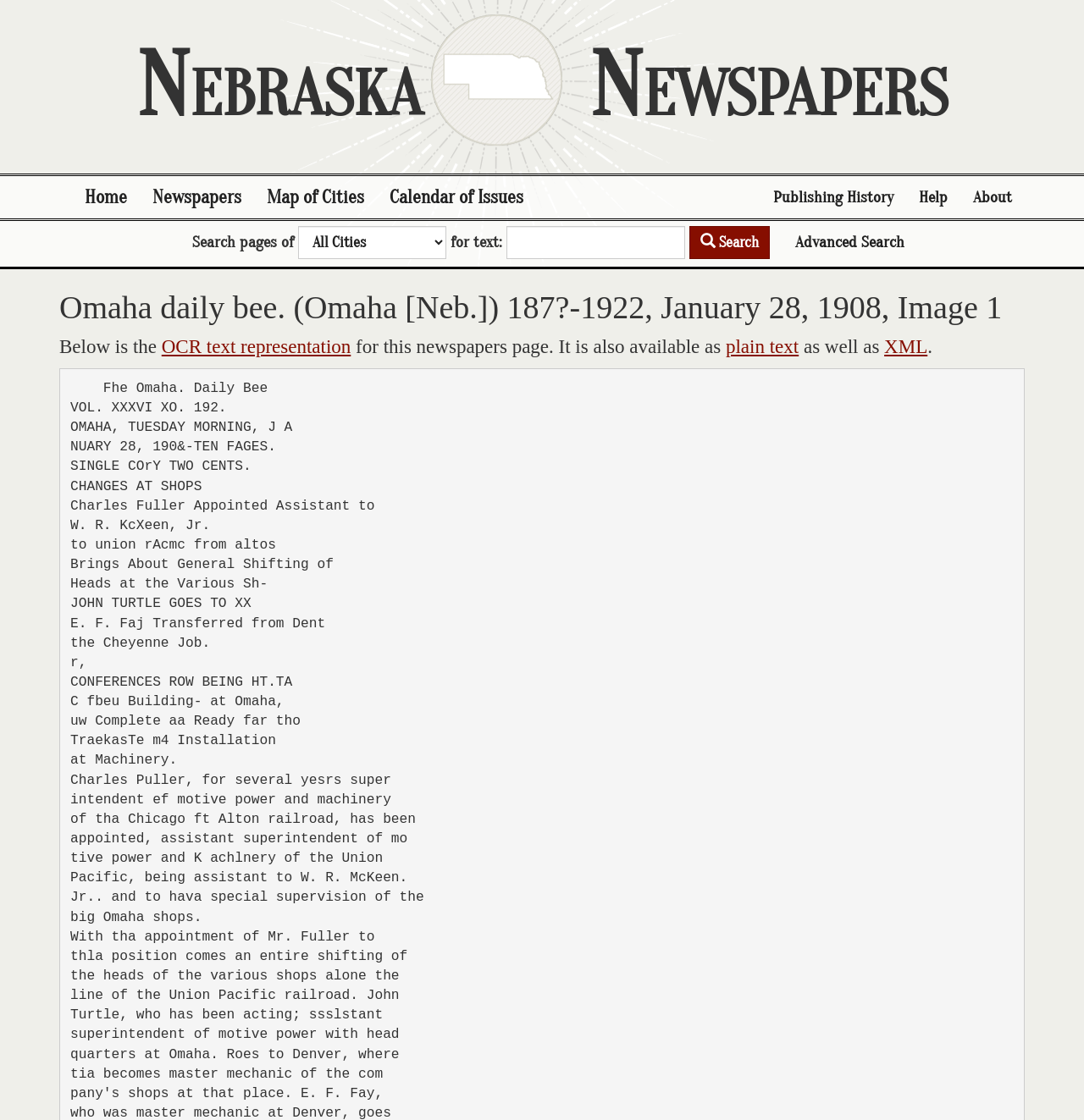What is the name of the newspaper being displayed?
Based on the image, answer the question in a detailed manner.

I looked at the heading and saw that the newspaper being displayed is the 'Omaha daily bee', which is dated January 28, 1908, and is Image 1.